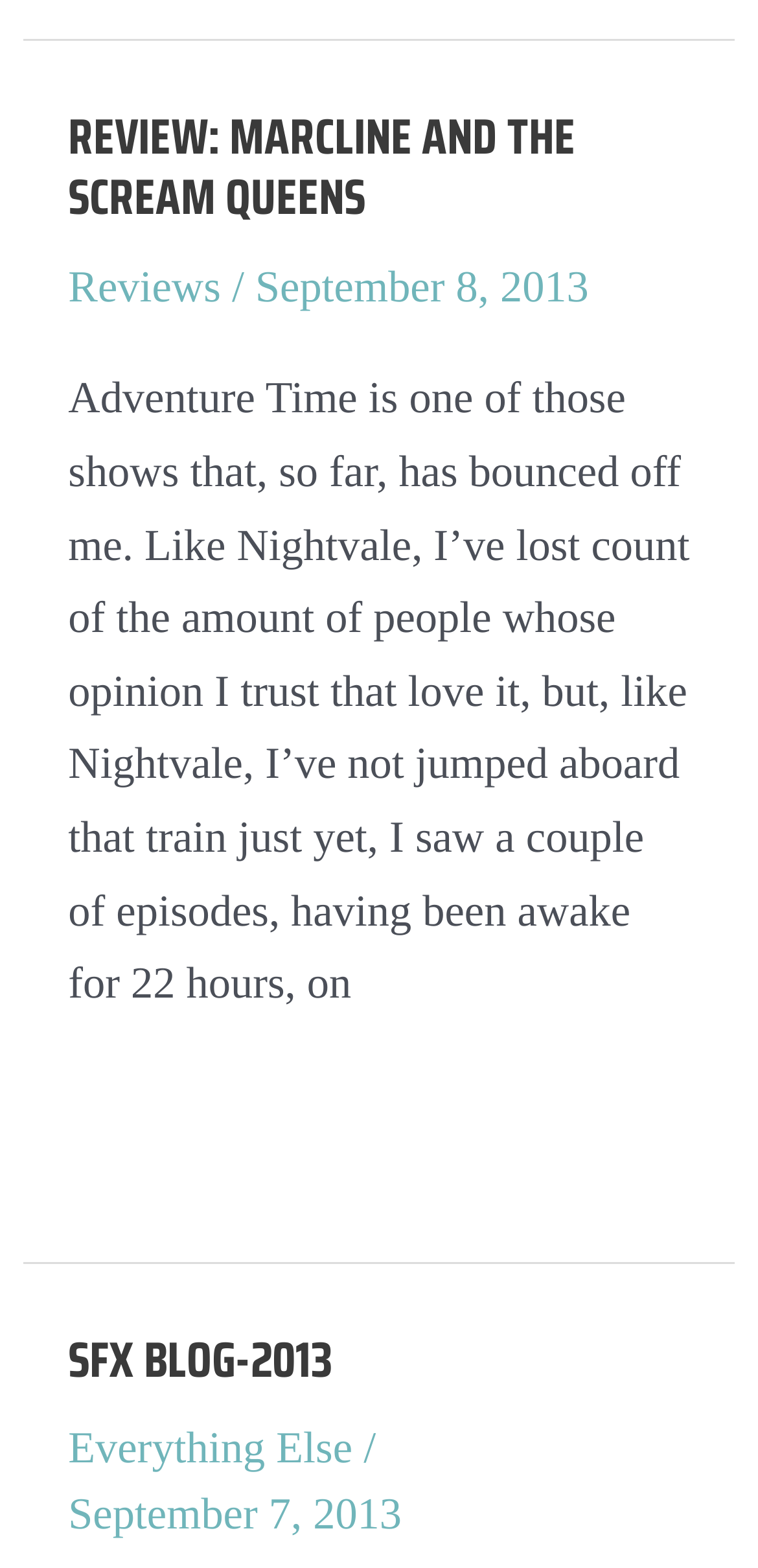Carefully examine the image and provide an in-depth answer to the question: What is the title of the review?

The title of the review can be found in the heading element with the text 'REVIEW: MARCLINE AND THE SCREAM QUEENS' which is a child of the article element.